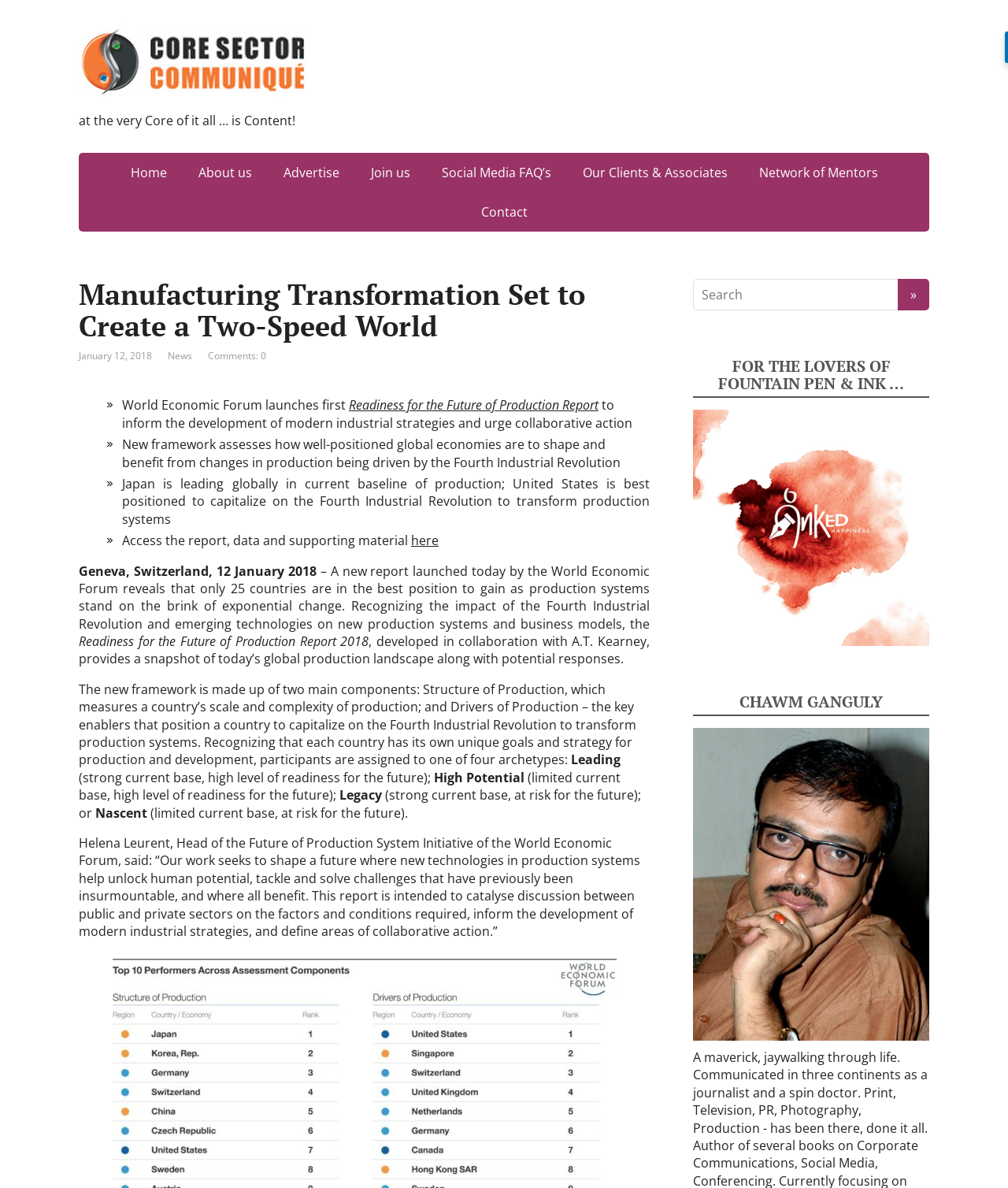What is the purpose of the report according to Helena Leurent?
Please answer the question with a detailed and comprehensive explanation.

The answer can be found in the article content, where it is mentioned that 'Helena Leurent... said: “Our work seeks to... catalyse discussion between public and private sectors on the factors and conditions required, inform the development of modern industrial strategies, and define areas of collaborative action.”'.